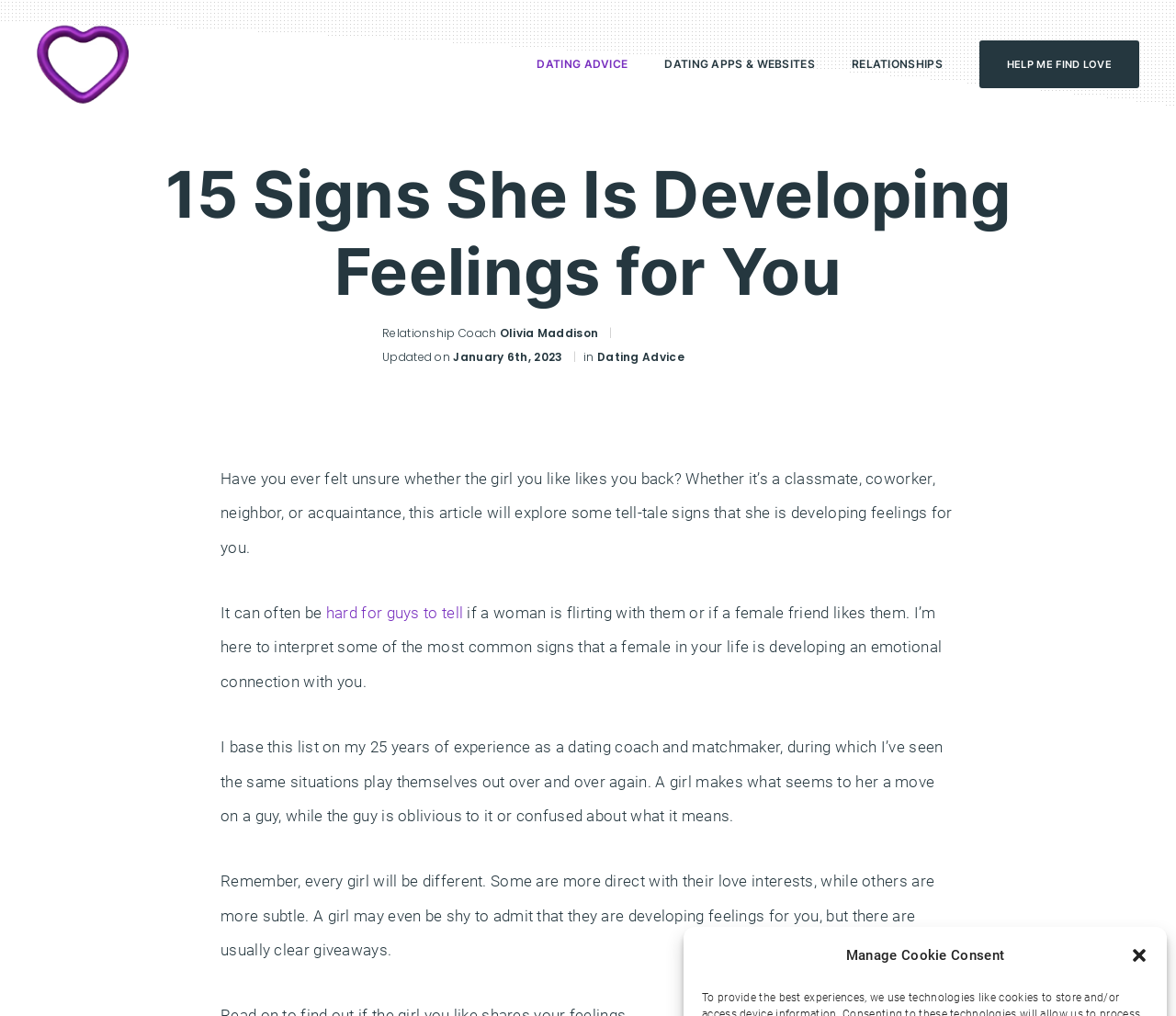When was this article updated?
Using the image as a reference, give a one-word or short phrase answer.

January 6th, 2023